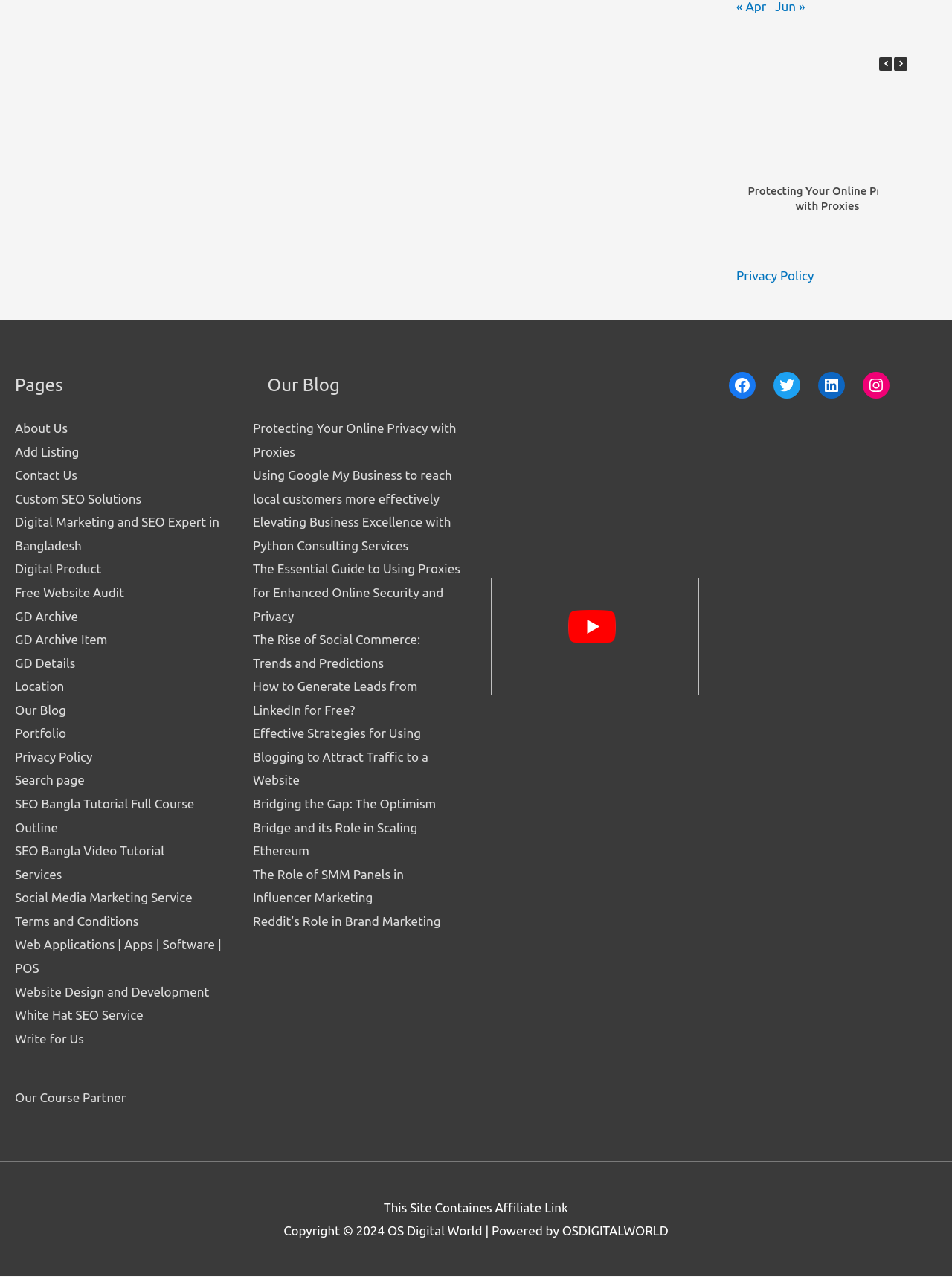Find the bounding box coordinates for the HTML element described as: "Add Listing". The coordinates should consist of four float values between 0 and 1, i.e., [left, top, right, bottom].

[0.016, 0.348, 0.083, 0.359]